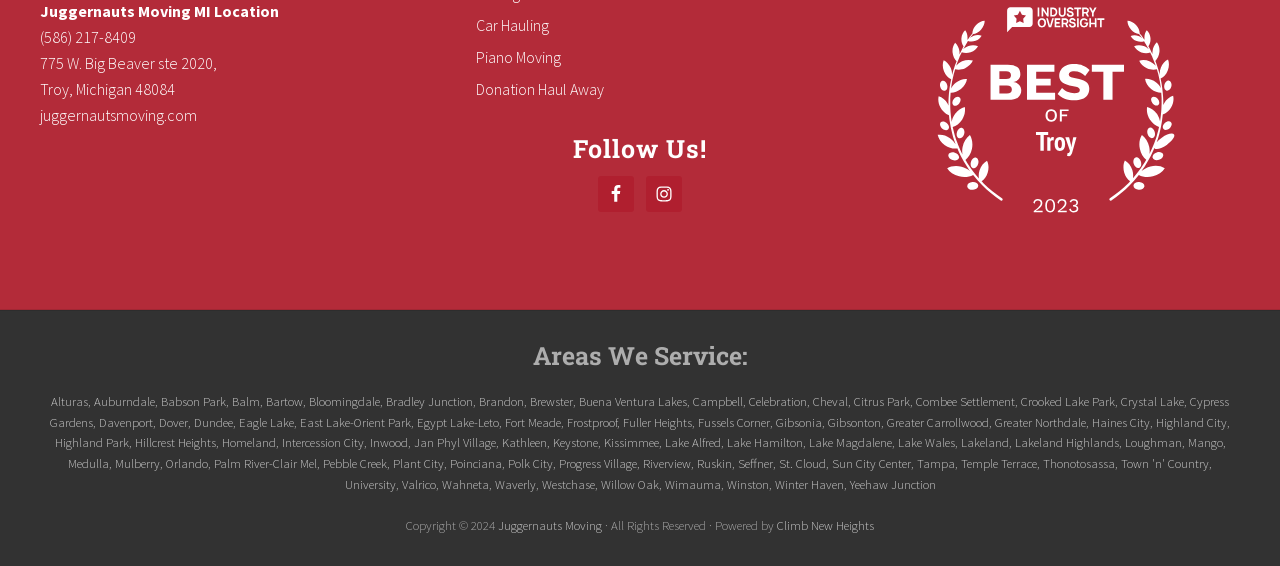Specify the bounding box coordinates of the element's region that should be clicked to achieve the following instruction: "Visit the website". The bounding box coordinates consist of four float numbers between 0 and 1, in the format [left, top, right, bottom].

[0.031, 0.185, 0.154, 0.221]